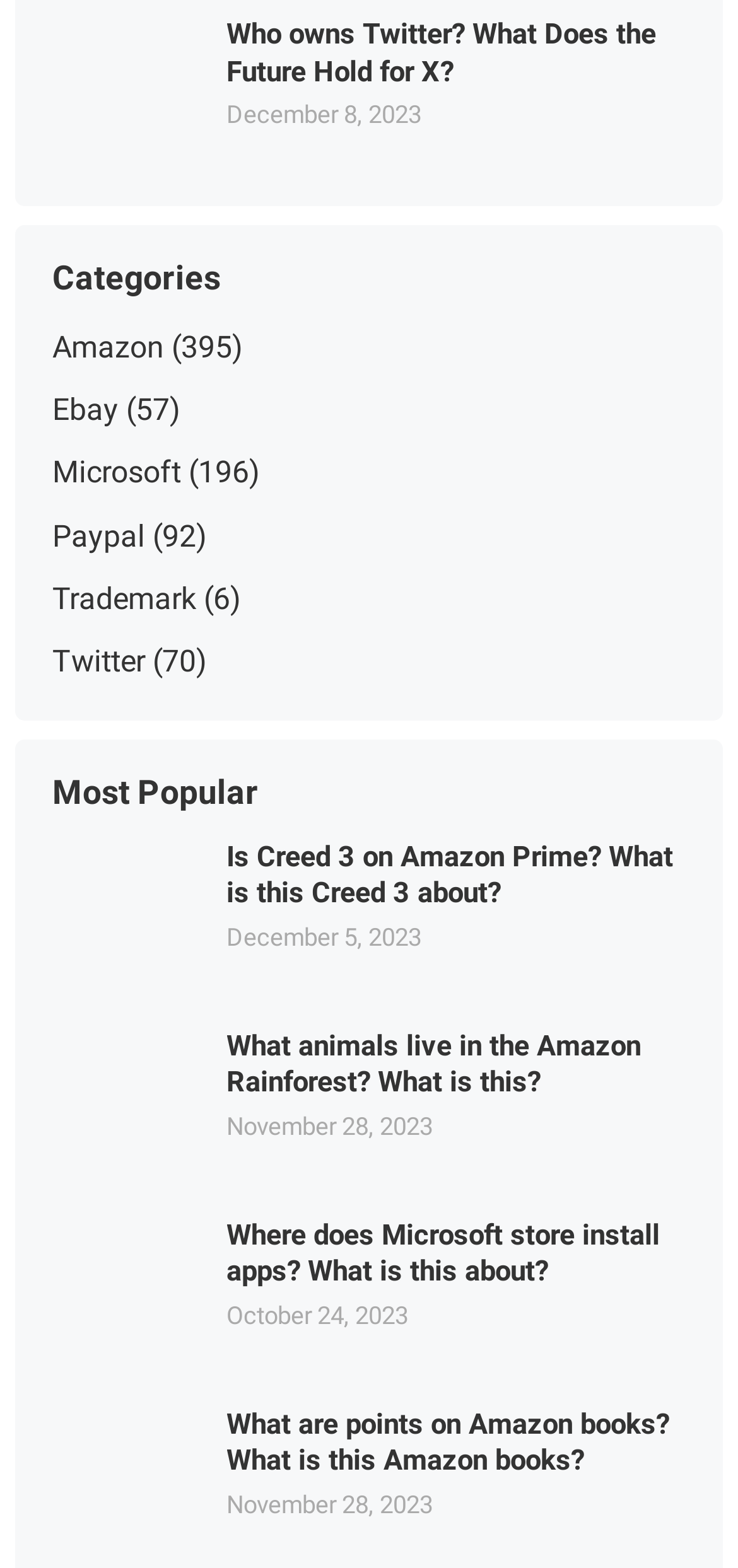How many categories are listed?
Please provide a single word or phrase based on the screenshot.

8